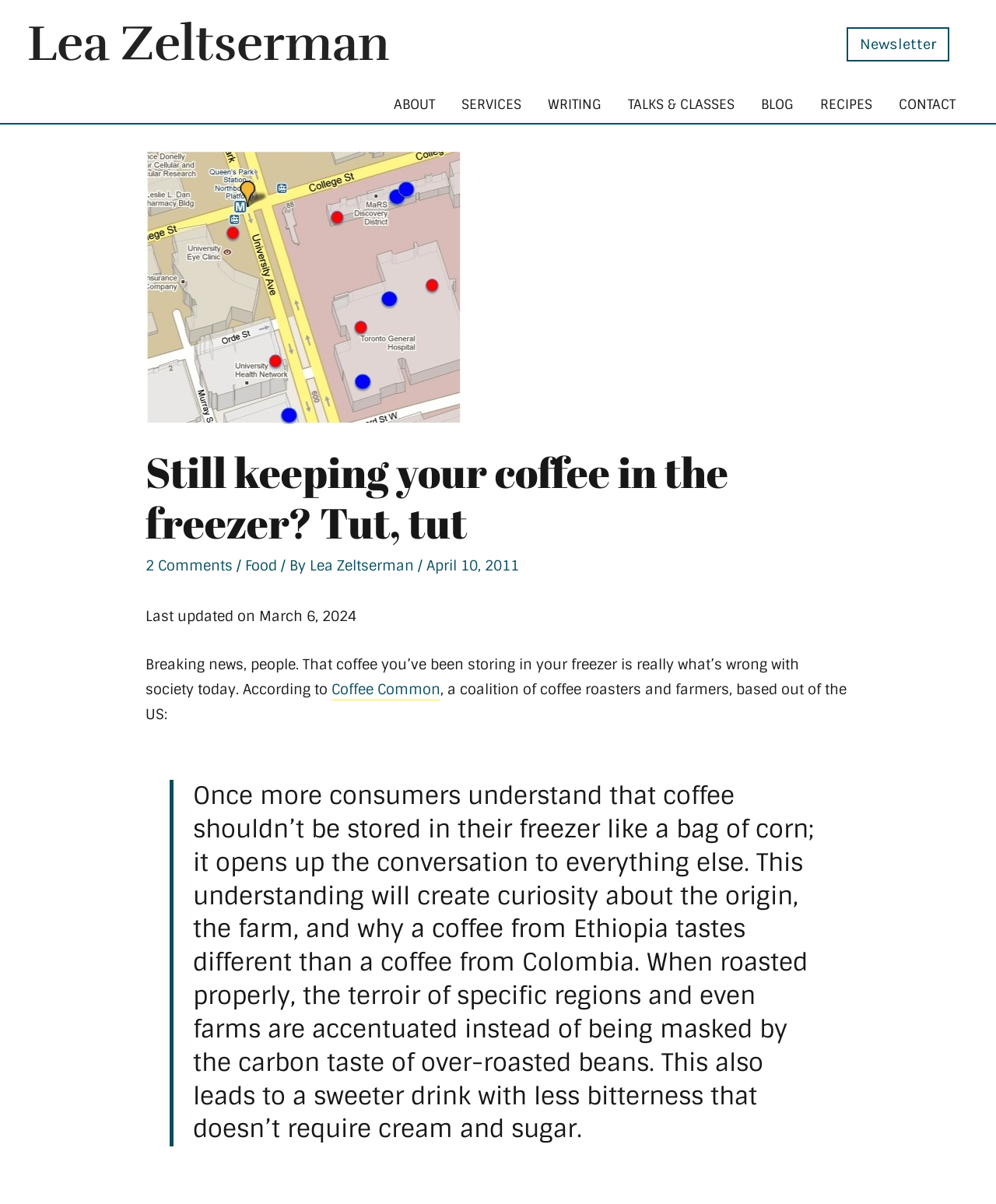Using the details in the image, give a detailed response to the question below:
What organization is mentioned in the article?

I found the organization's name by reading the sentence 'According to Coffee Common, a coalition of coffee roasters and farmers, based out of the US:' which mentions the organization as a source of information.